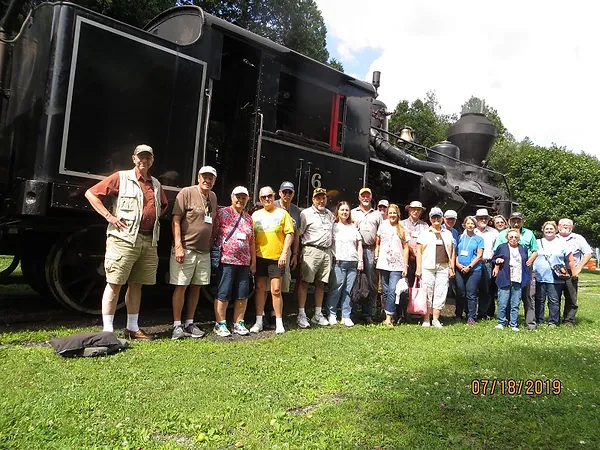Describe the important features and context of the image with as much detail as possible.

A group of enthusiastic attendees poses for a photo in front of a classic Shay locomotive during the National Meeting in 2019, which took place from July 15-19. The gathering, themed "Cars, Trains & Telescopes," highlights a shared passion for steam trains. The eclectic crowd, dressed in casual summer attire, stands on lush green grass, showcasing a sense of camaraderie and excitement. This image captures a memorable moment from their tour, which included experiences on authentic Shay and Heisler steam trains, as well as a visit to the world's largest fully steerable radio telescope at Green Bank, WV. The date stamp at the bottom, "07/18/2019," marks this special day in their journey.